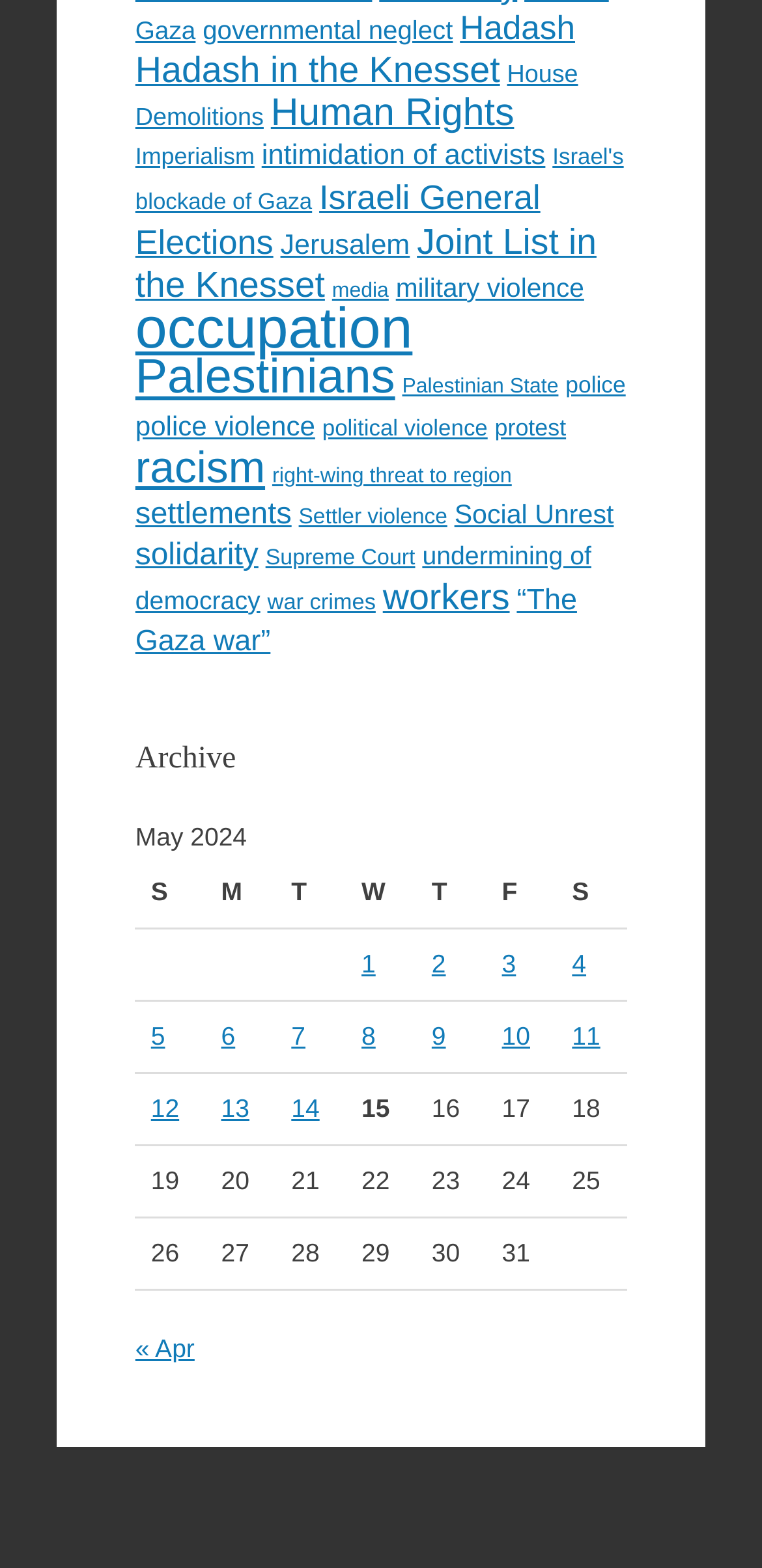Pinpoint the bounding box coordinates of the clickable element to carry out the following instruction: "Explore 'Human Rights (296 items)'."

[0.355, 0.058, 0.675, 0.086]